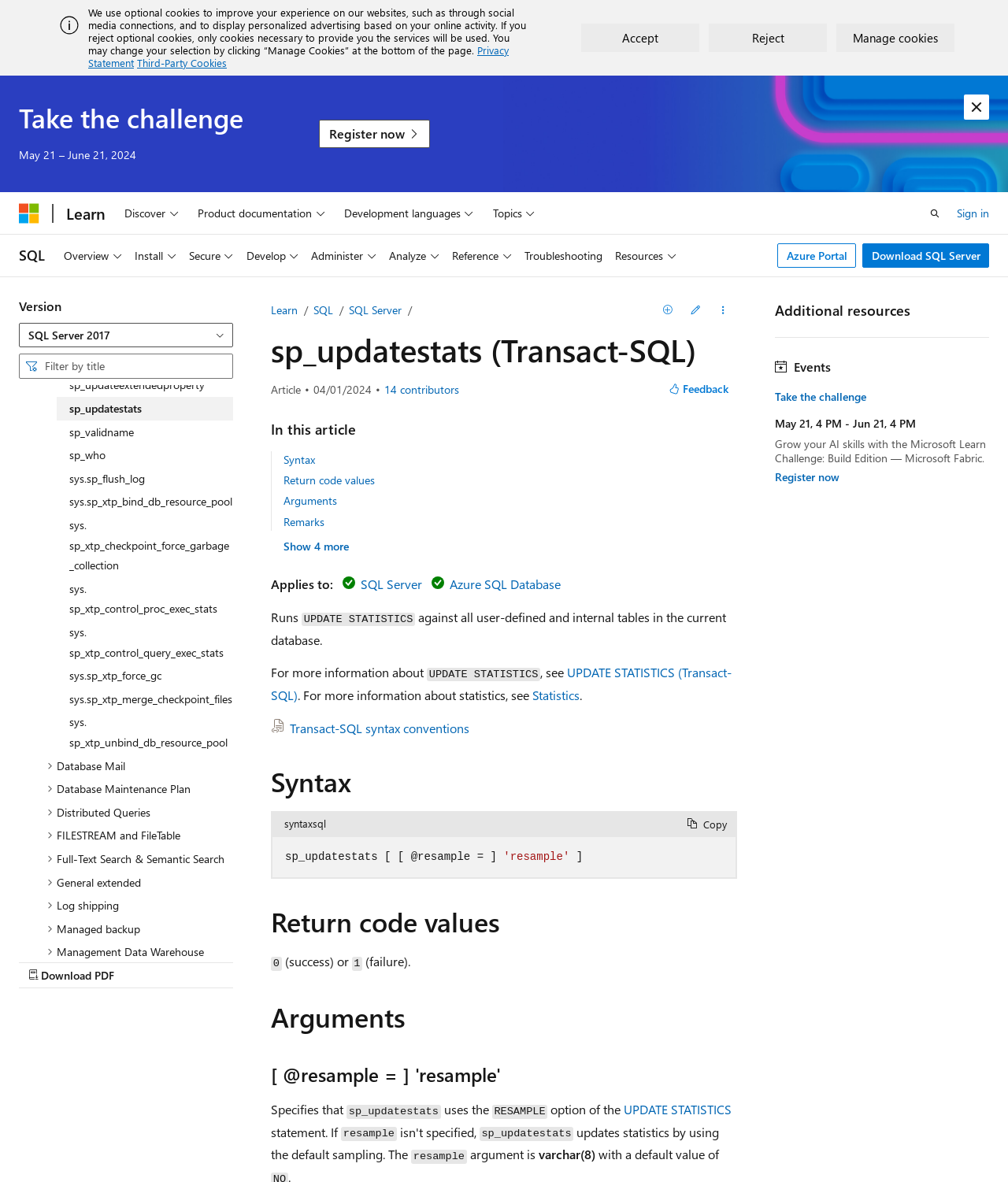Locate the bounding box coordinates of the area that needs to be clicked to fulfill the following instruction: "Open the search panel". The coordinates should be in the format of four float numbers between 0 and 1, namely [left, top, right, bottom].

[0.912, 0.168, 0.943, 0.192]